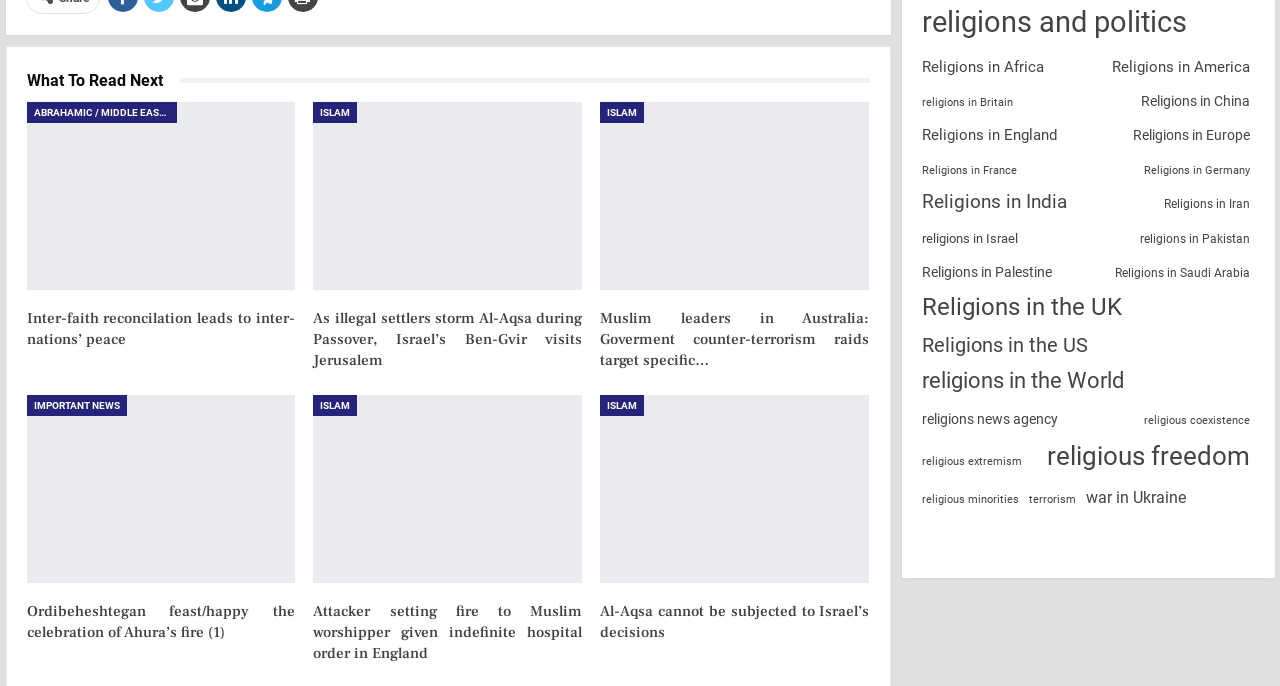Locate the bounding box coordinates of the clickable element to fulfill the following instruction: "Check 'IMPORTANT NEWS'". Provide the coordinates as four float numbers between 0 and 1 in the format [left, top, right, bottom].

[0.021, 0.576, 0.099, 0.606]